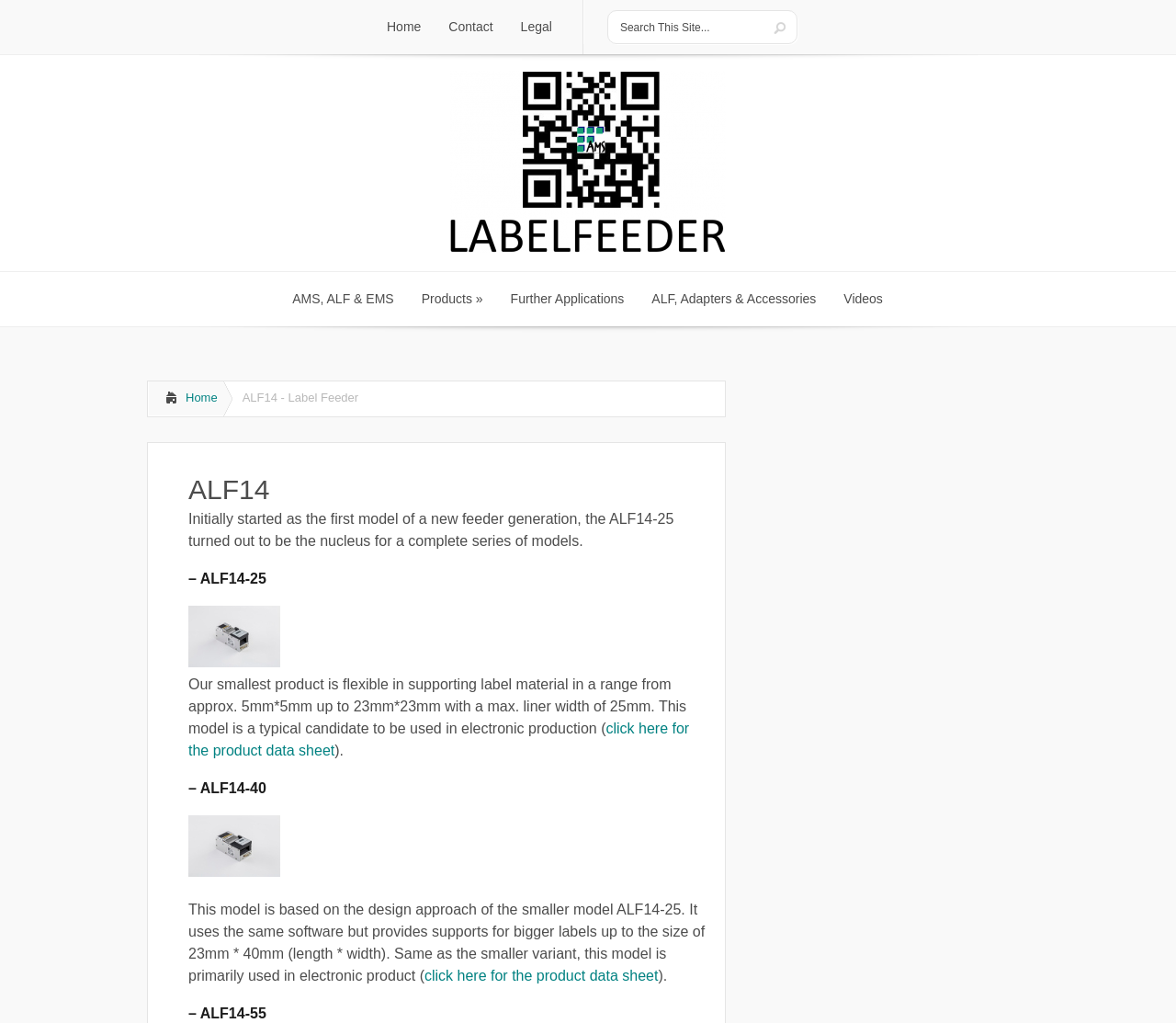Identify the bounding box coordinates for the UI element described as follows: "Products »Products »". Ensure the coordinates are four float numbers between 0 and 1, formatted as [left, top, right, bottom].

[0.347, 0.266, 0.422, 0.319]